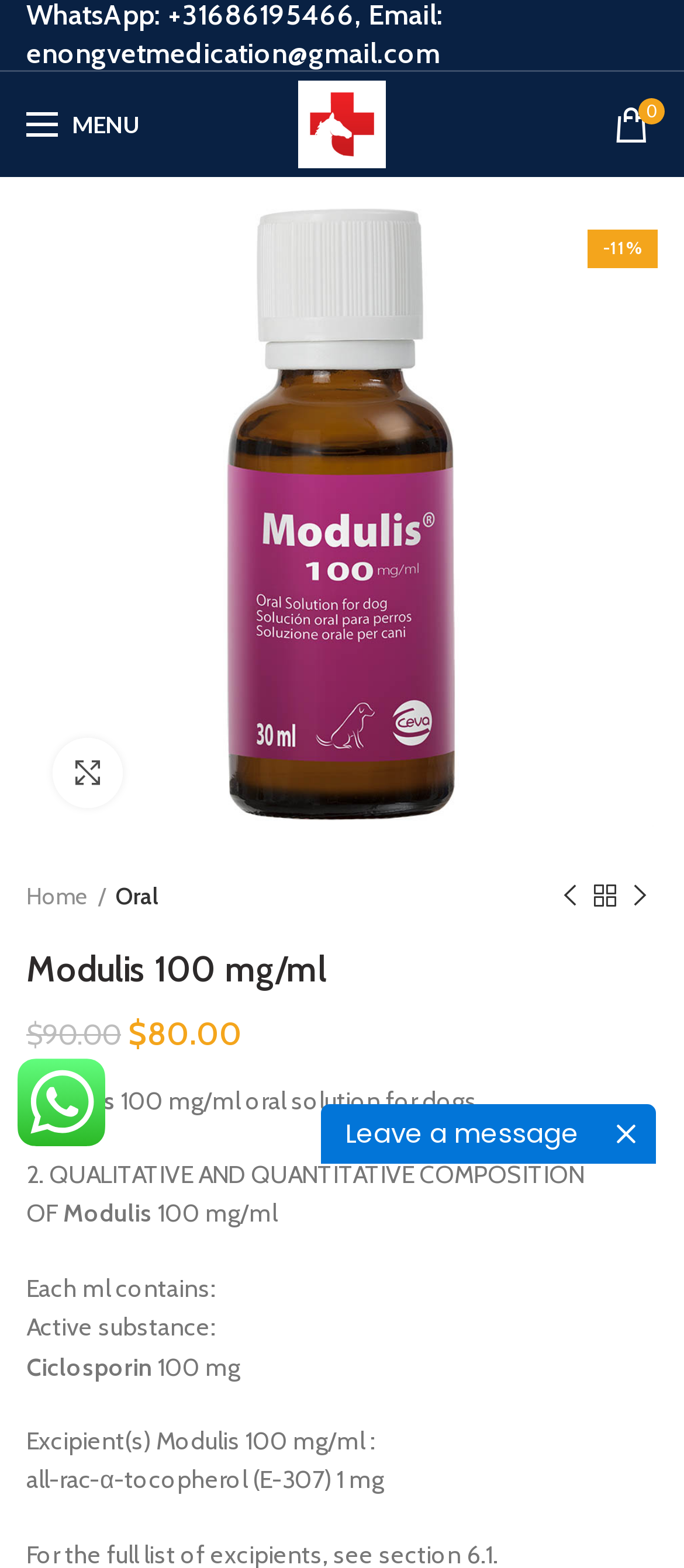Please give the bounding box coordinates of the area that should be clicked to fulfill the following instruction: "Enlarge the product image". The coordinates should be in the format of four float numbers from 0 to 1, i.e., [left, top, right, bottom].

[0.077, 0.471, 0.179, 0.515]